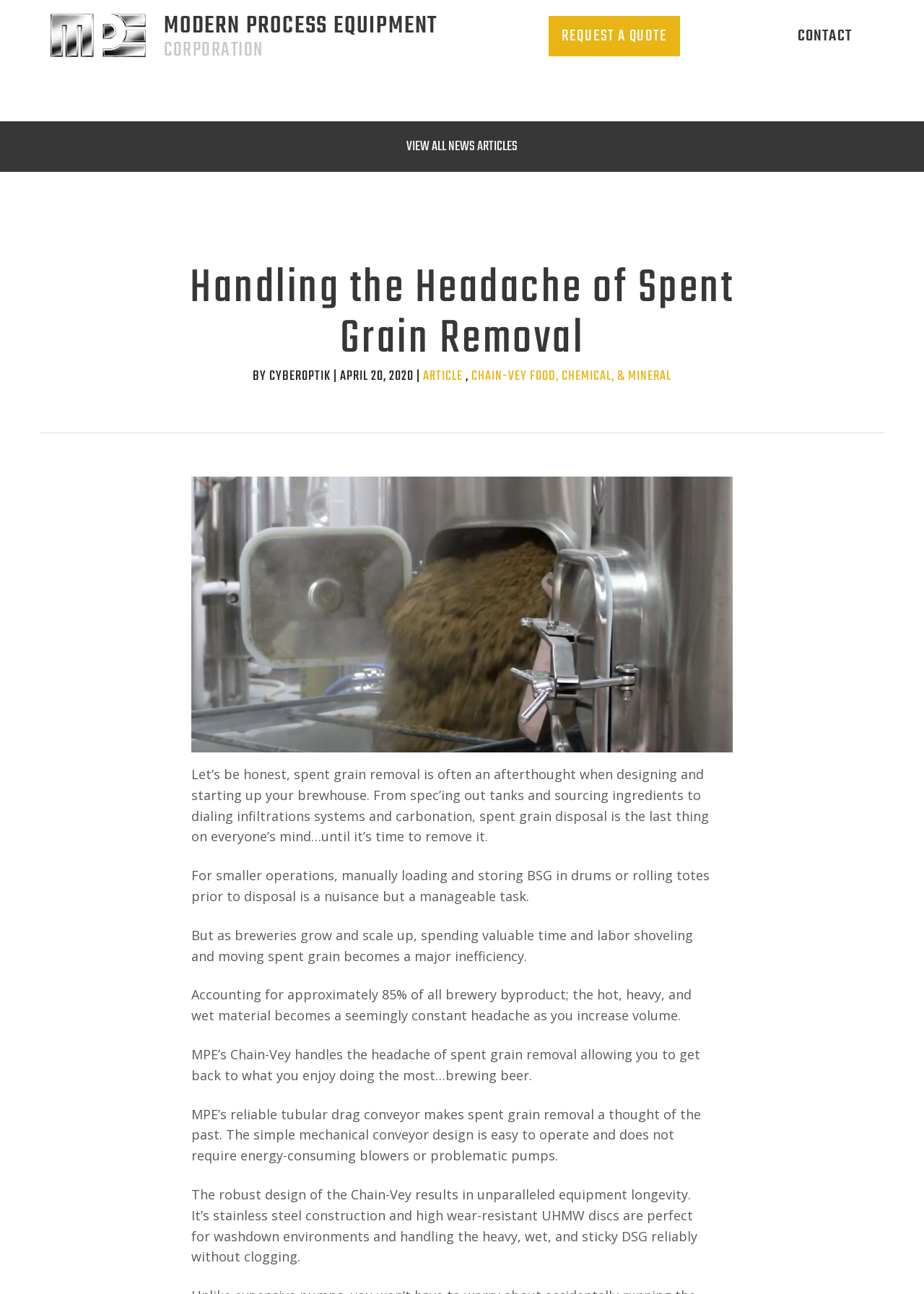From the screenshot, find the bounding box of the UI element matching this description: "Contact". Supply the bounding box coordinates in the form [left, top, right, bottom], each a float between 0 and 1.

[0.863, 0.018, 0.922, 0.037]